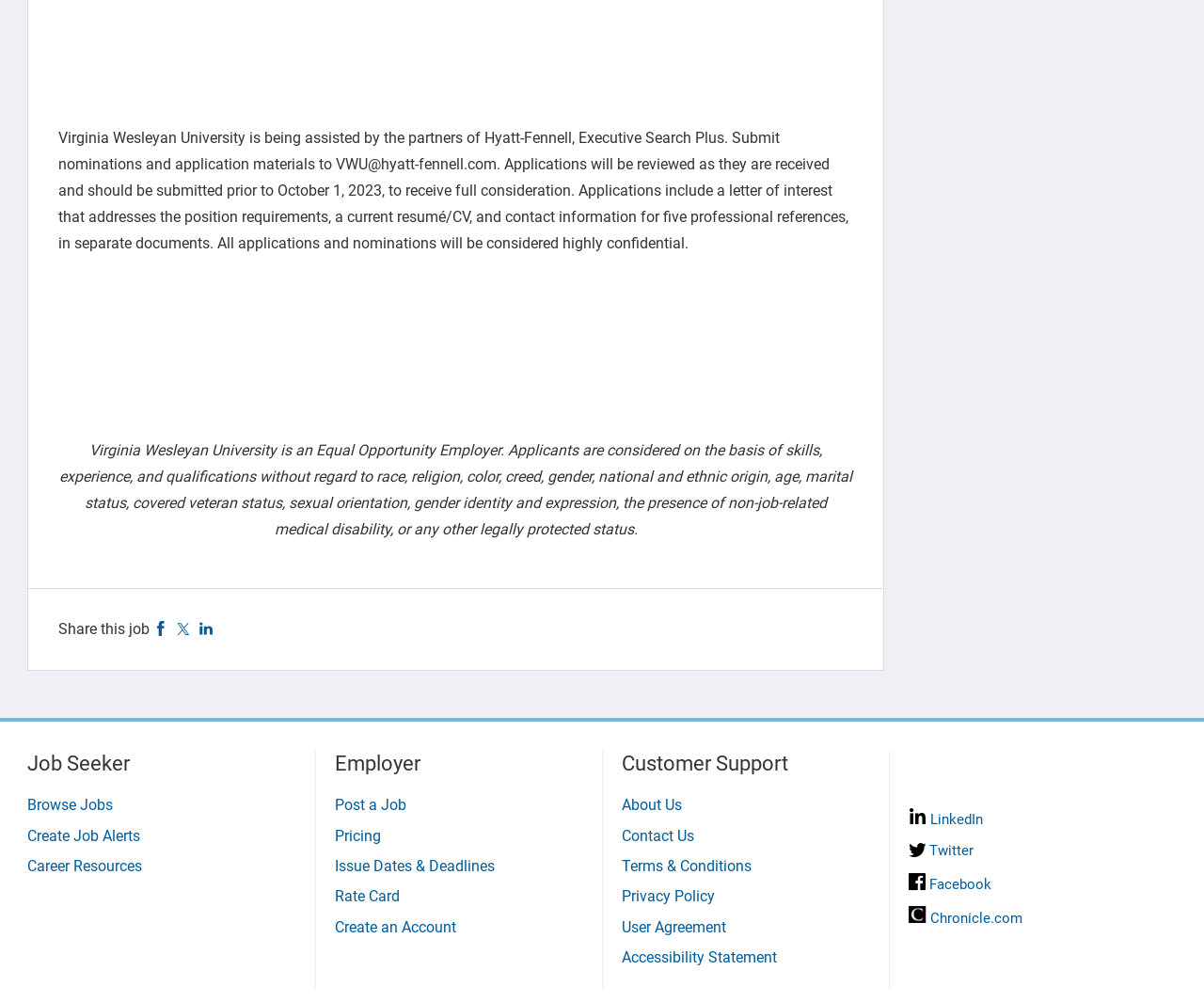Determine the bounding box coordinates of the section I need to click to execute the following instruction: "Share this job on Facebook". Provide the coordinates as four float numbers between 0 and 1, i.e., [left, top, right, bottom].

[0.128, 0.618, 0.14, 0.636]